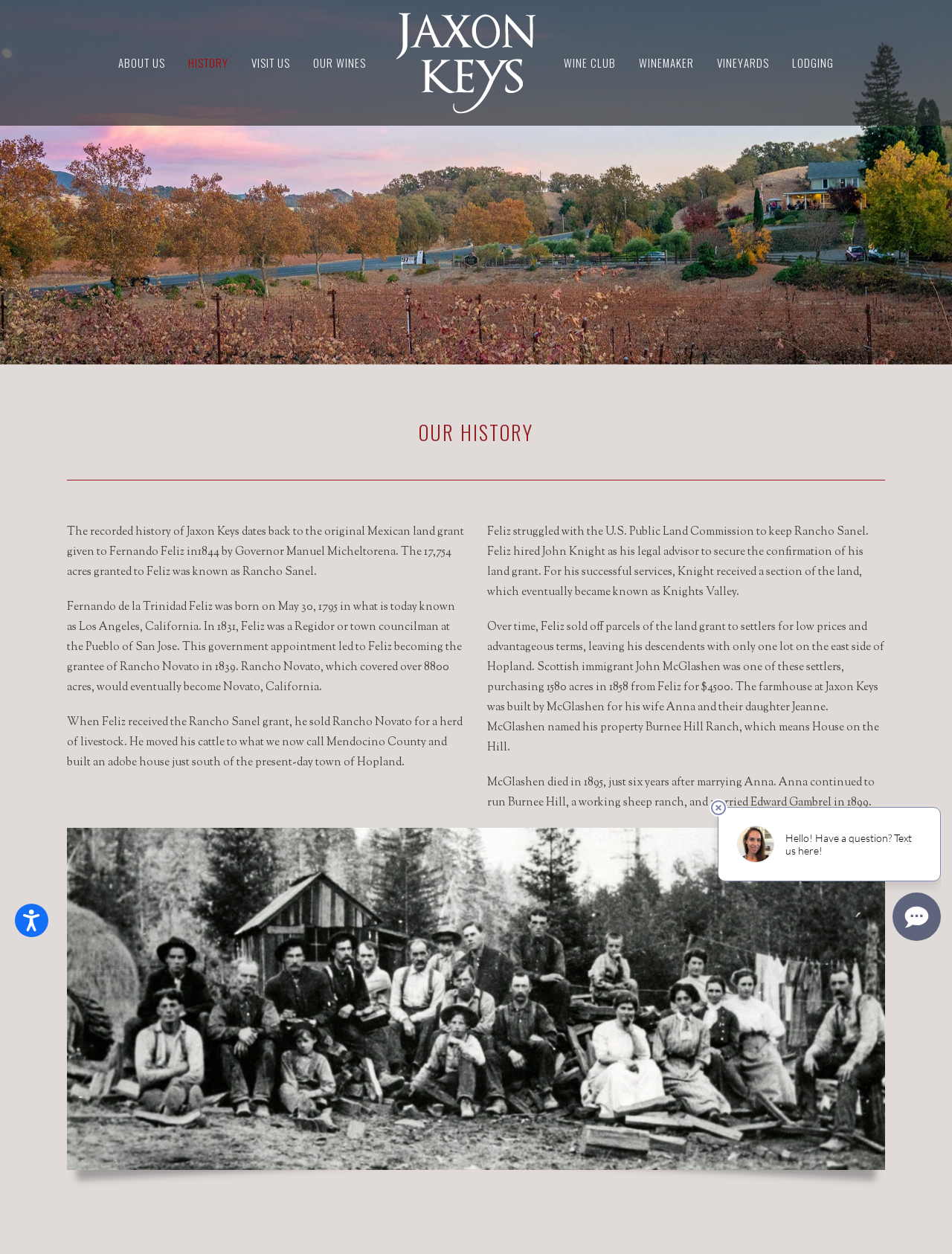Determine the bounding box coordinates in the format (top-left x, top-left y, bottom-right x, bottom-right y). Ensure all values are floating point numbers between 0 and 1. Identify the bounding box of the UI element described by: 10400 South Hwy 101

[0.259, 0.579, 0.369, 0.592]